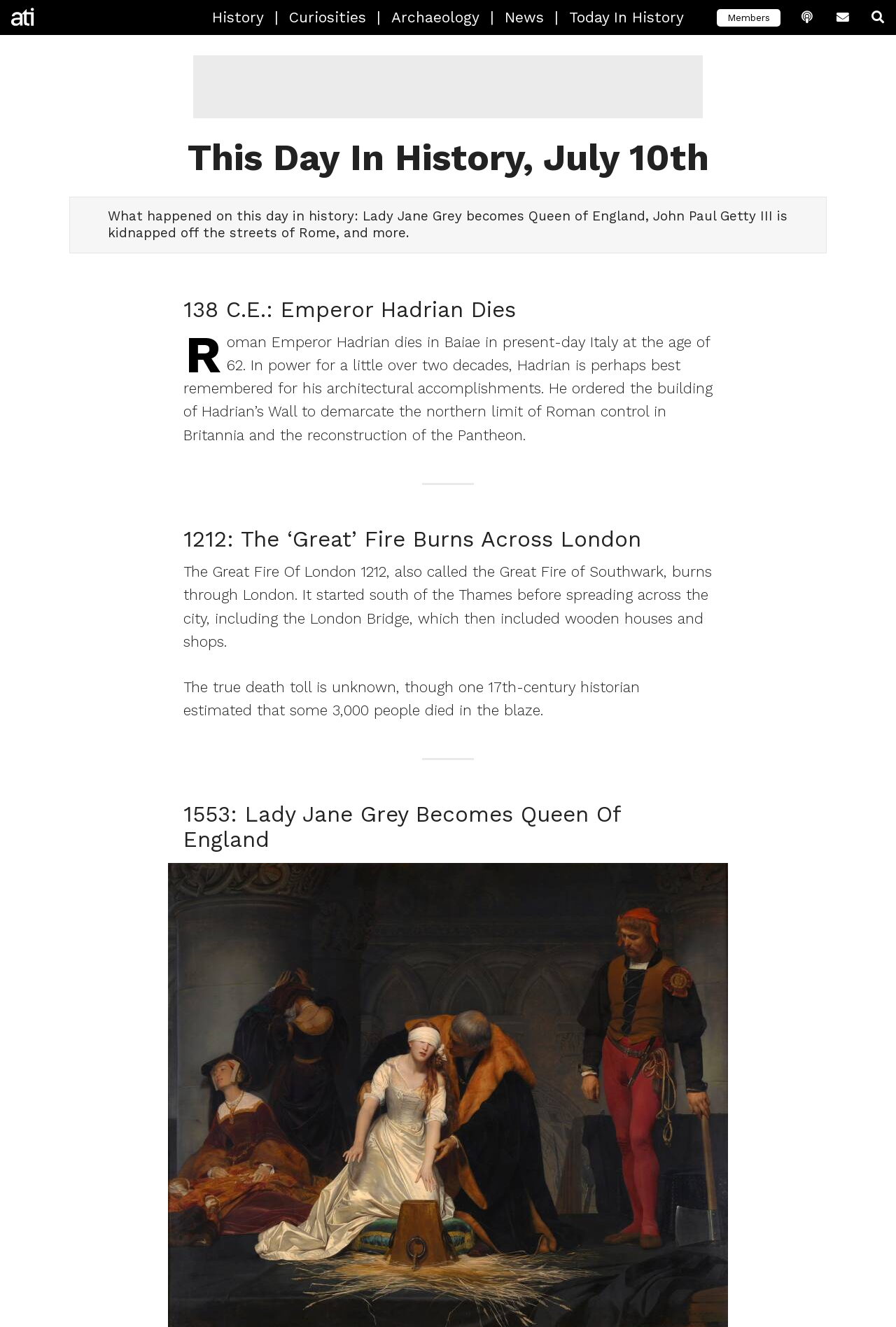Pinpoint the bounding box coordinates of the clickable area necessary to execute the following instruction: "check News section". The coordinates should be given as four float numbers between 0 and 1, namely [left, top, right, bottom].

[0.552, 0.0, 0.619, 0.026]